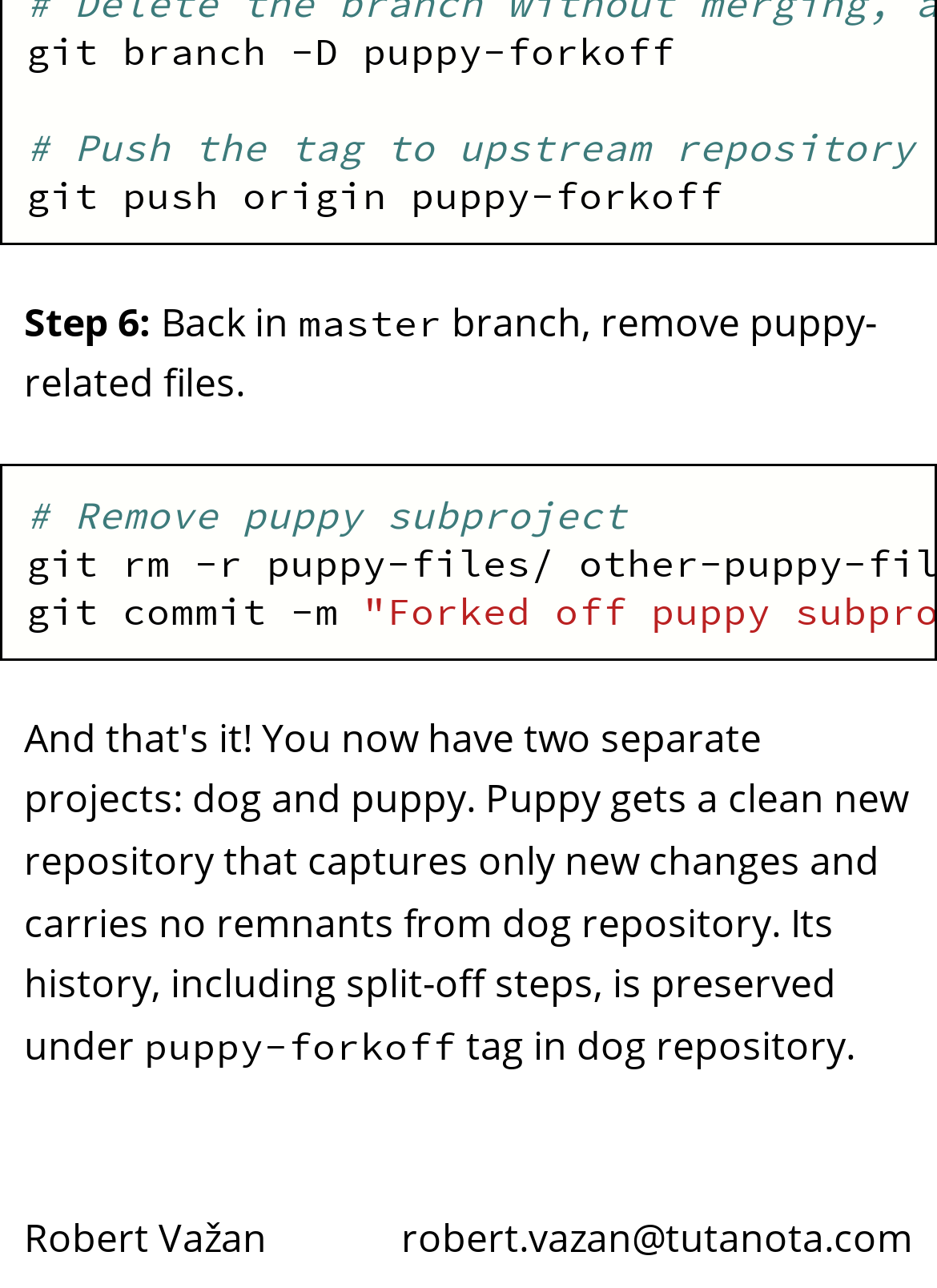From the image, can you give a detailed response to the question below:
What is the name of the repository?

The name of the repository can be found in the text 'puppy-forkoff' which appears multiple times on the webpage, indicating that it is the name of the repository being referred to.